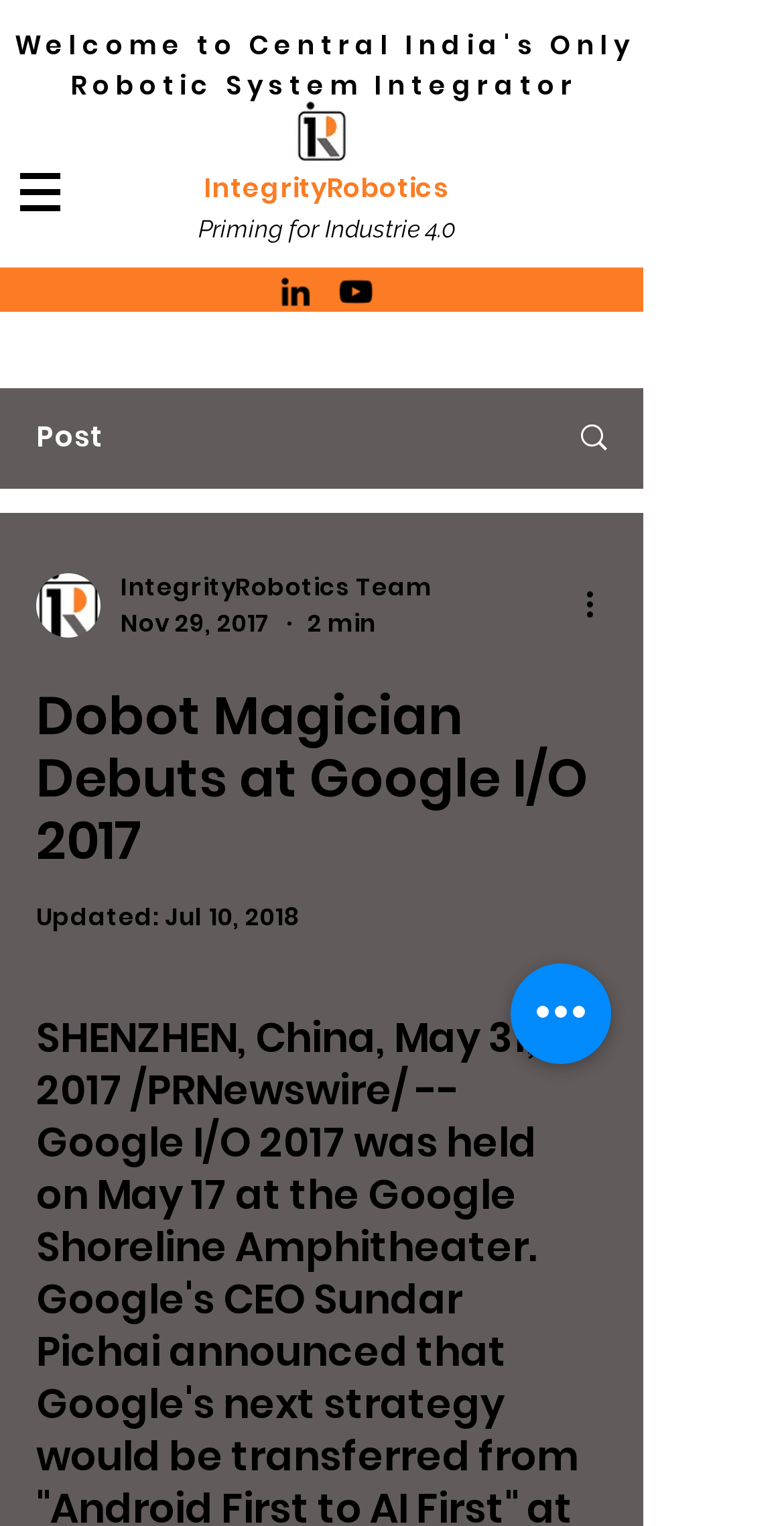Determine the bounding box coordinates of the UI element described below. Use the format (top-left x, top-left y, bottom-right x, bottom-right y) with floating point numbers between 0 and 1: parent_node: IntegrityRobotics Team

[0.046, 0.375, 0.128, 0.418]